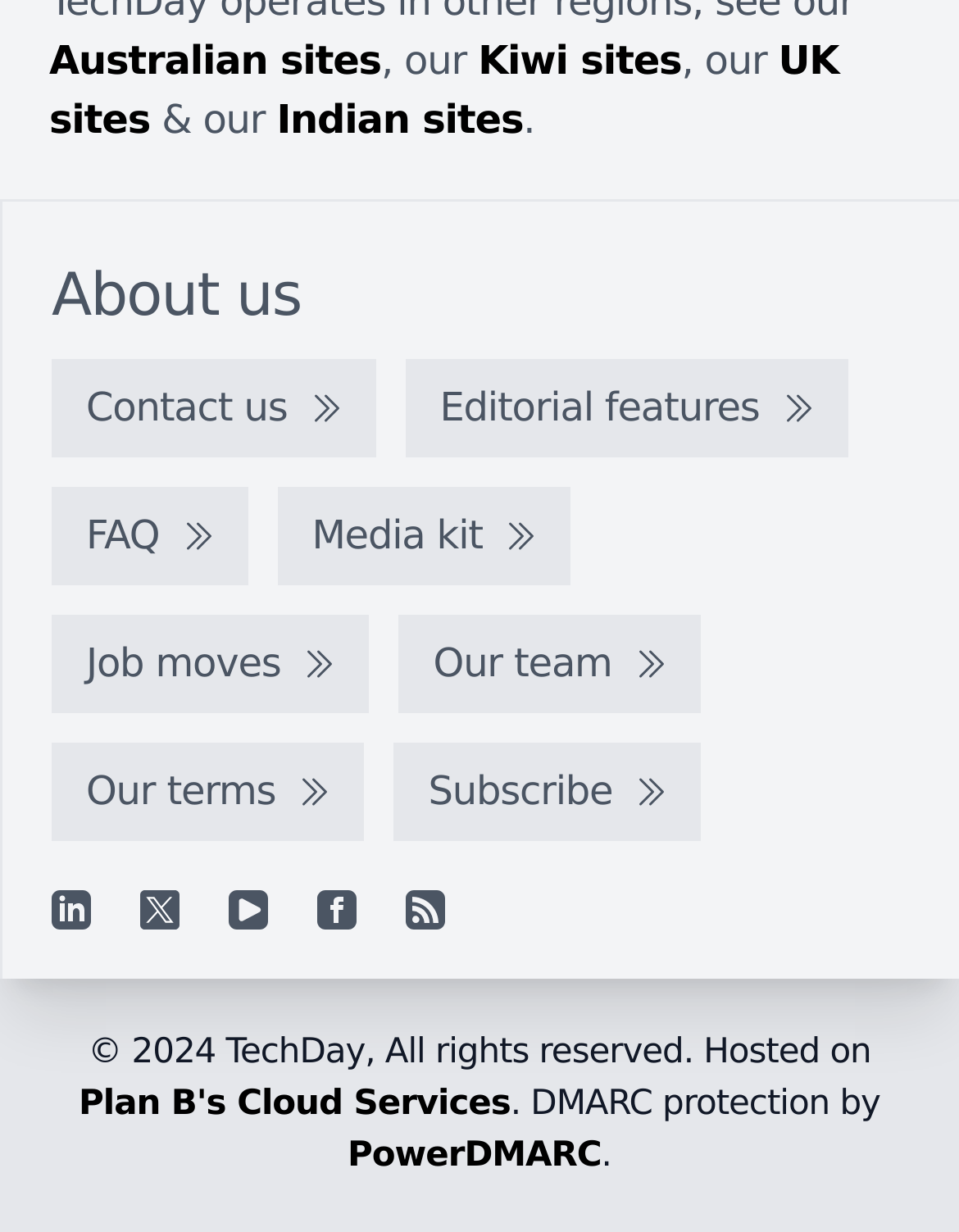How many links are there in the main section?
Look at the image and respond to the question as thoroughly as possible.

I counted the number of links in the main section of the webpage, which are 'About us', 'Contact us', 'Editorial features', 'FAQ', 'Media kit', 'Job moves', 'Our team', 'Our terms', and 'Subscribe'. There are 9 links in total.